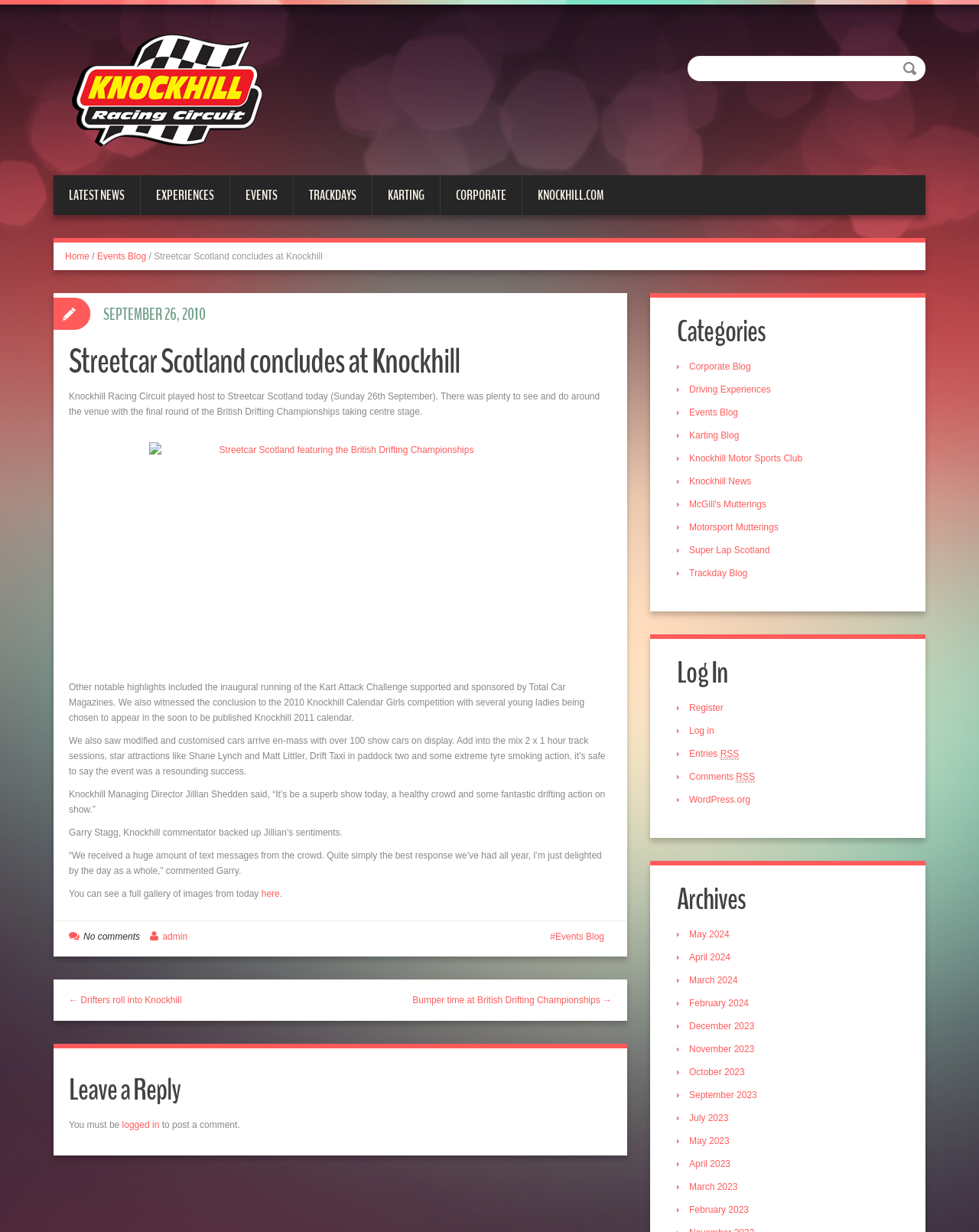Who commented on the success of the event?
Based on the screenshot, provide a one-word or short-phrase response.

Jillian Shedden and Garry Stagg